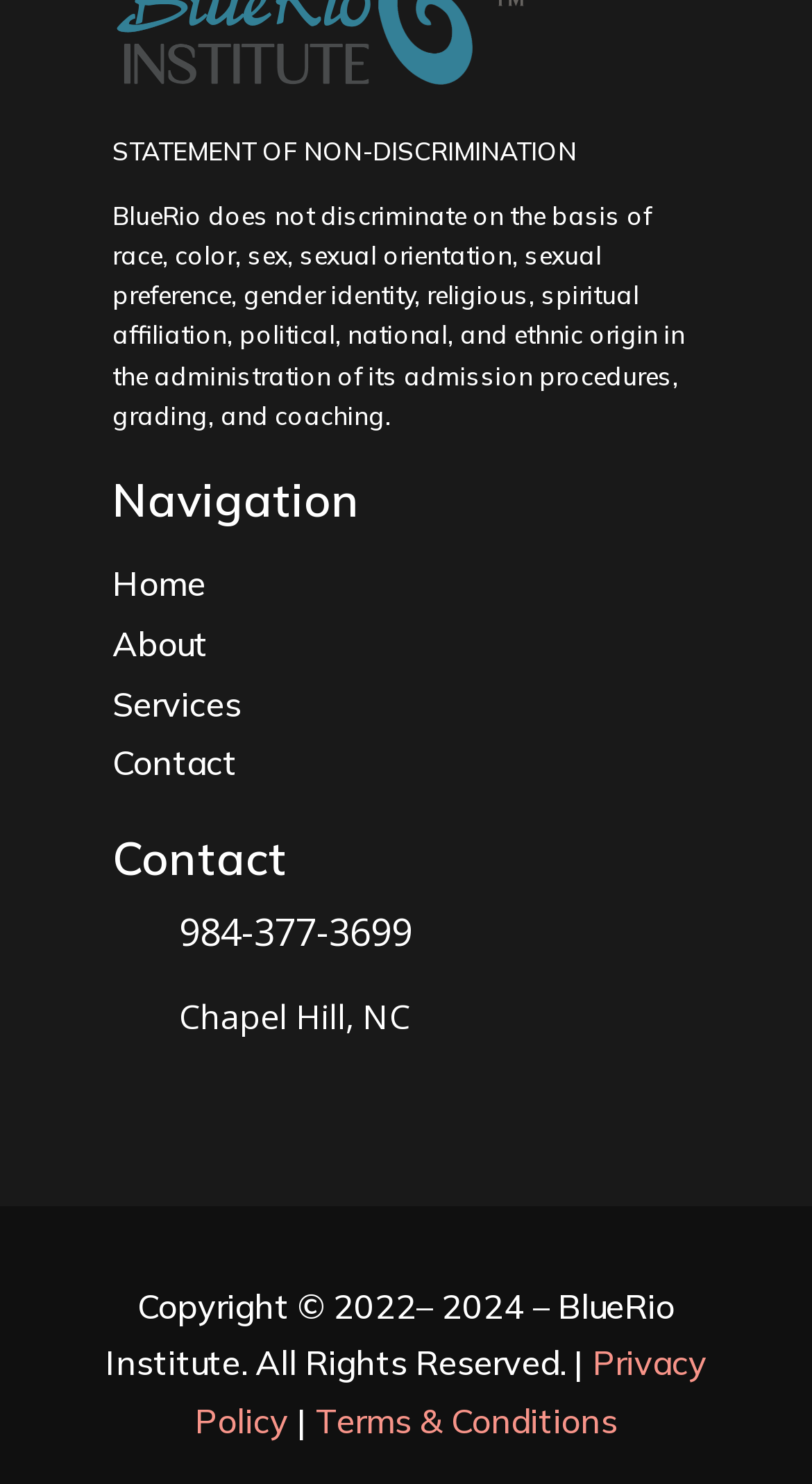Please respond in a single word or phrase: 
What is the name of the institute?

BlueRio Institute